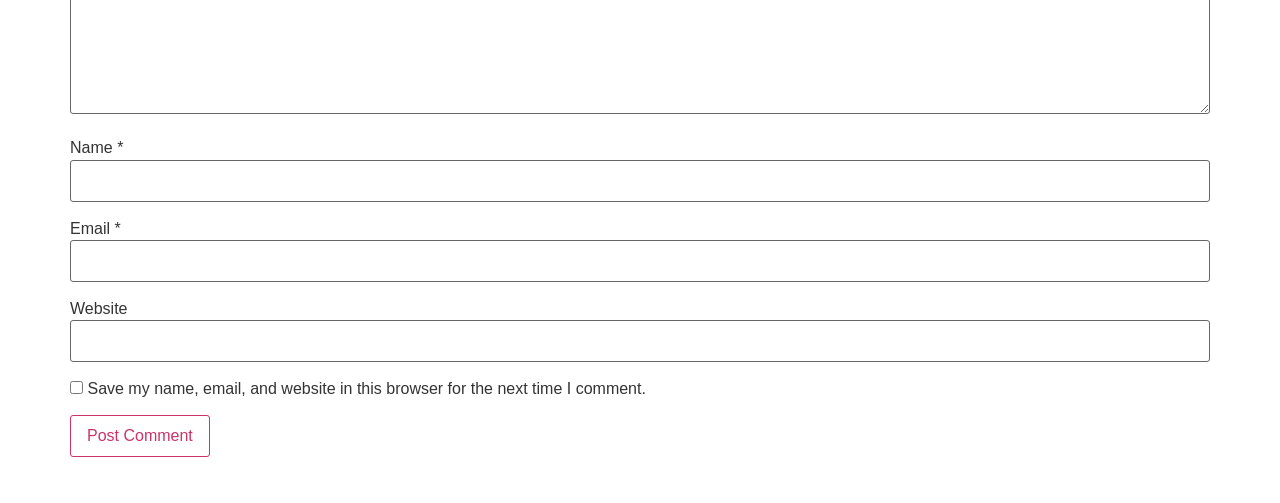Using the information shown in the image, answer the question with as much detail as possible: What is the purpose of the checkbox?

The purpose of the checkbox is to save the user's name, email, and website in the browser for the next time they comment, as indicated by the checkbox label.